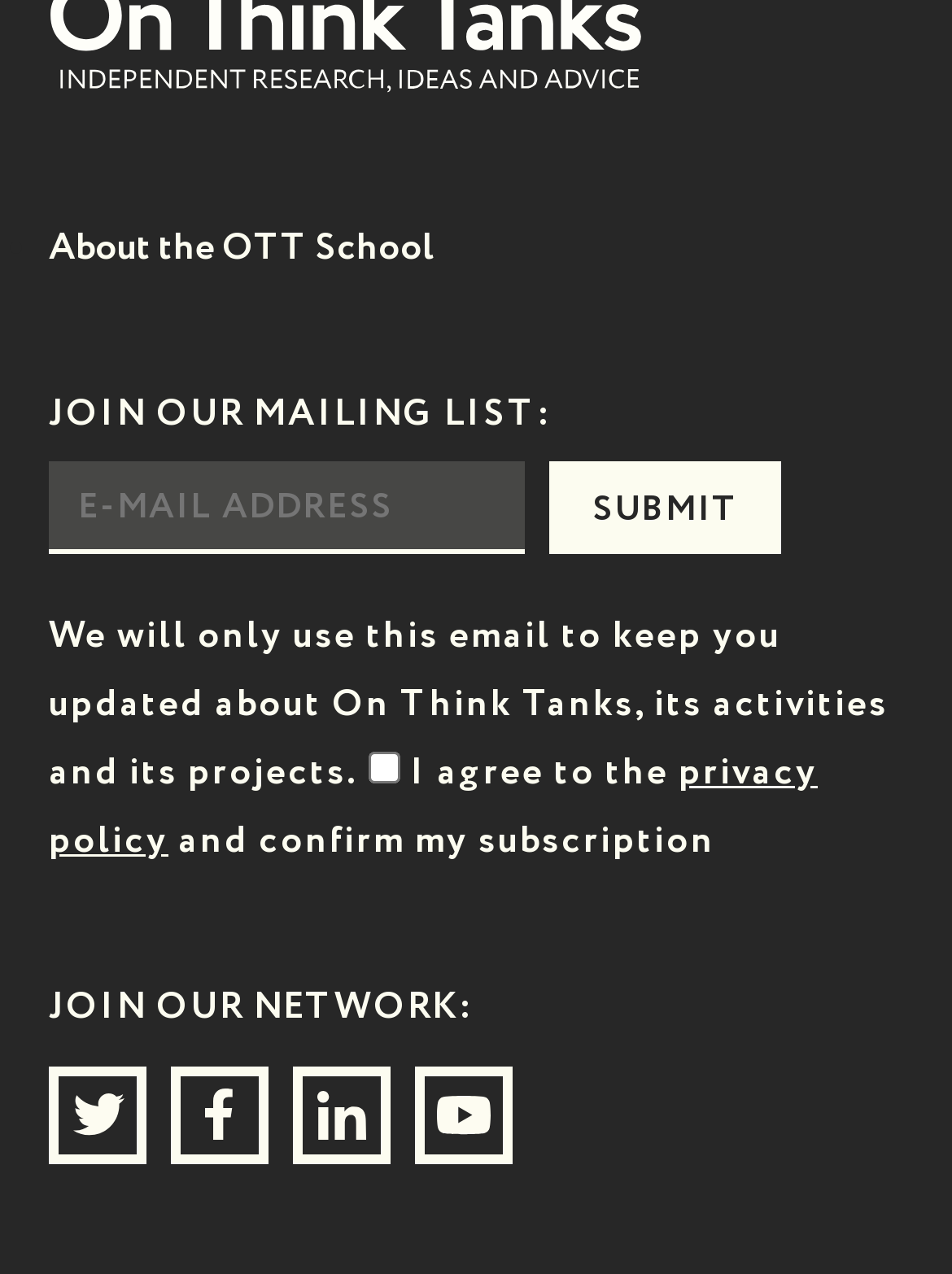Please find the bounding box coordinates of the element that must be clicked to perform the given instruction: "Join the network". The coordinates should be four float numbers from 0 to 1, i.e., [left, top, right, bottom].

[0.051, 0.768, 0.495, 0.812]